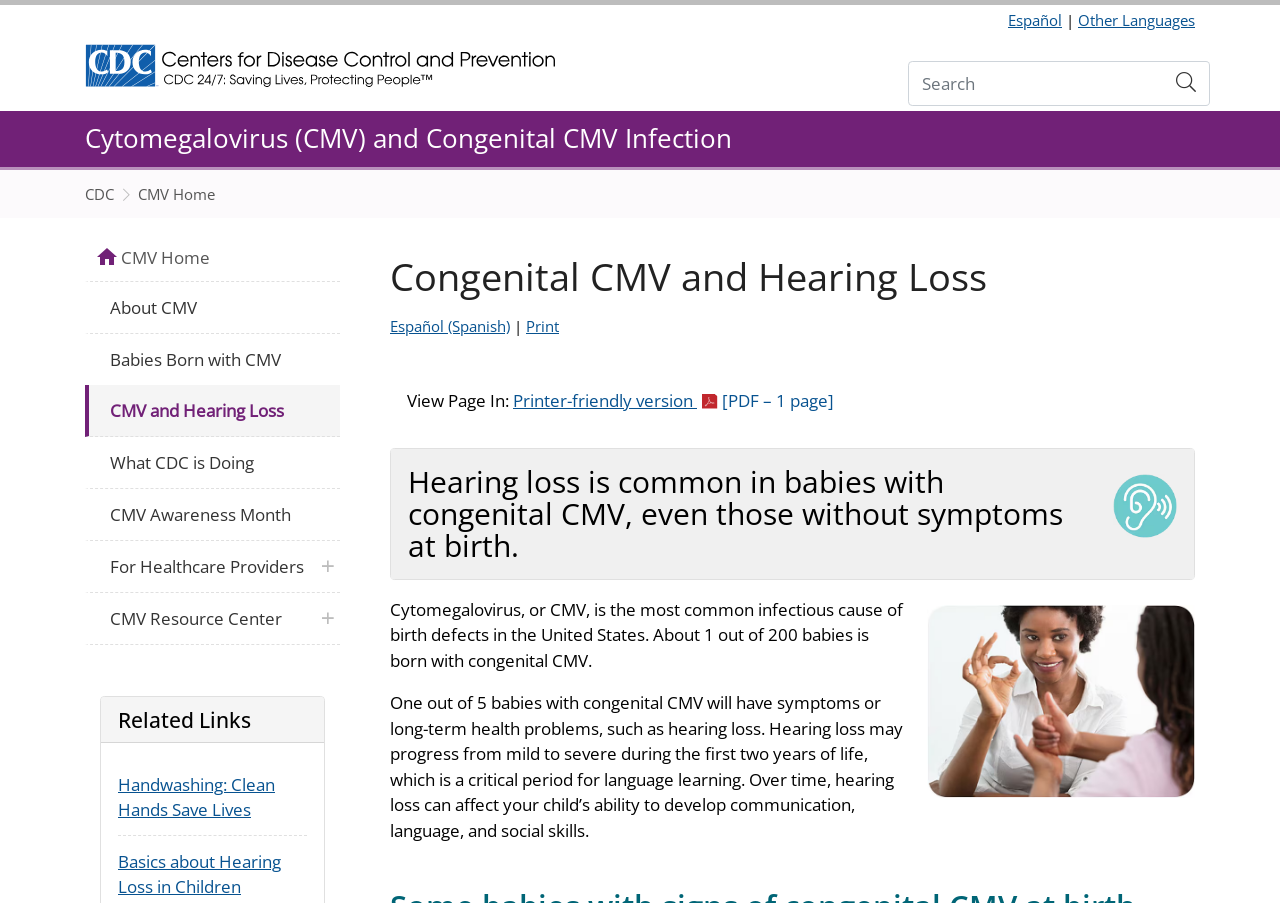What is the language of the webpage?
Use the screenshot to answer the question with a single word or phrase.

English